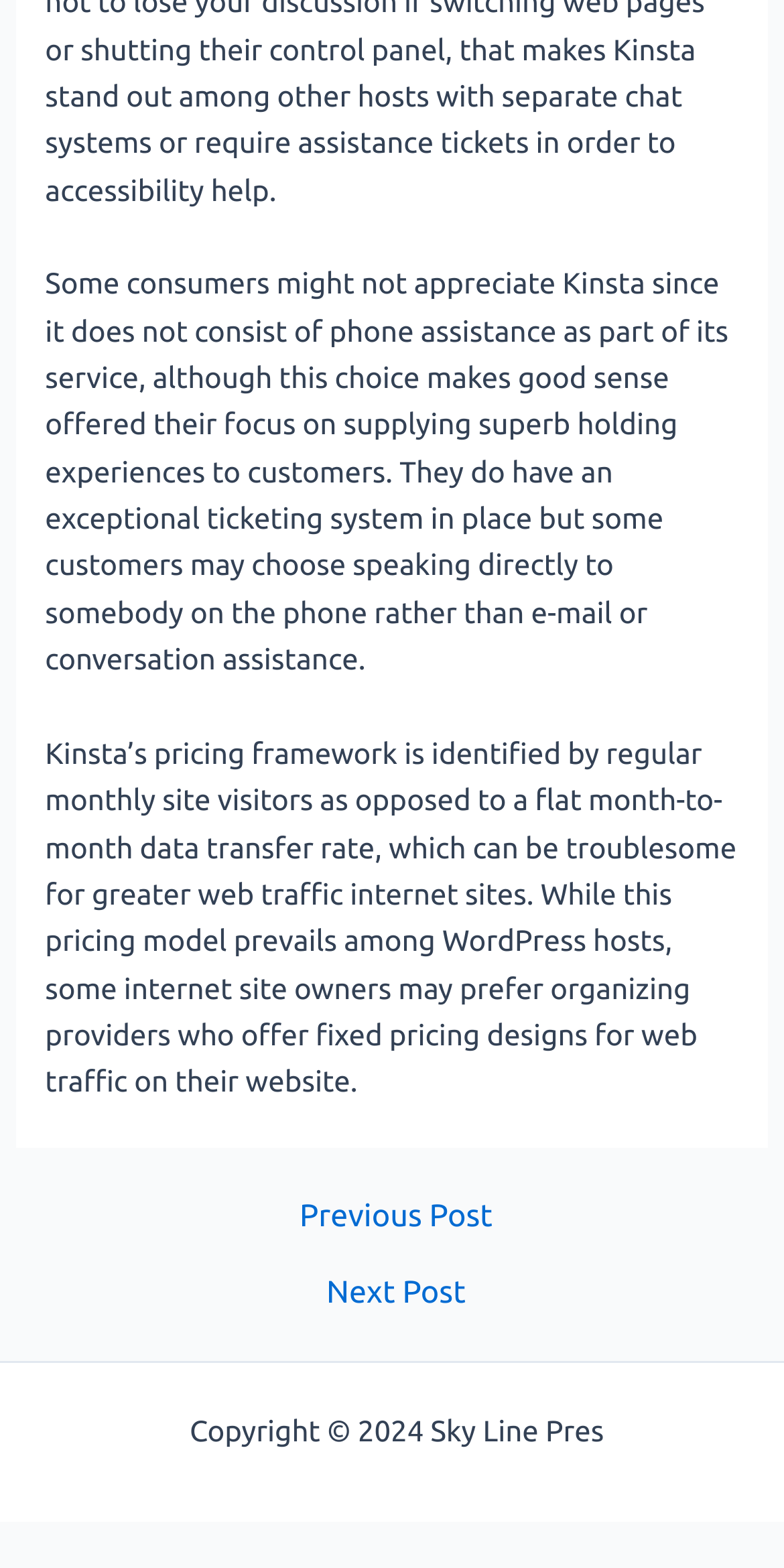What is the copyright year mentioned on the webpage?
Refer to the screenshot and answer in one word or phrase.

2024